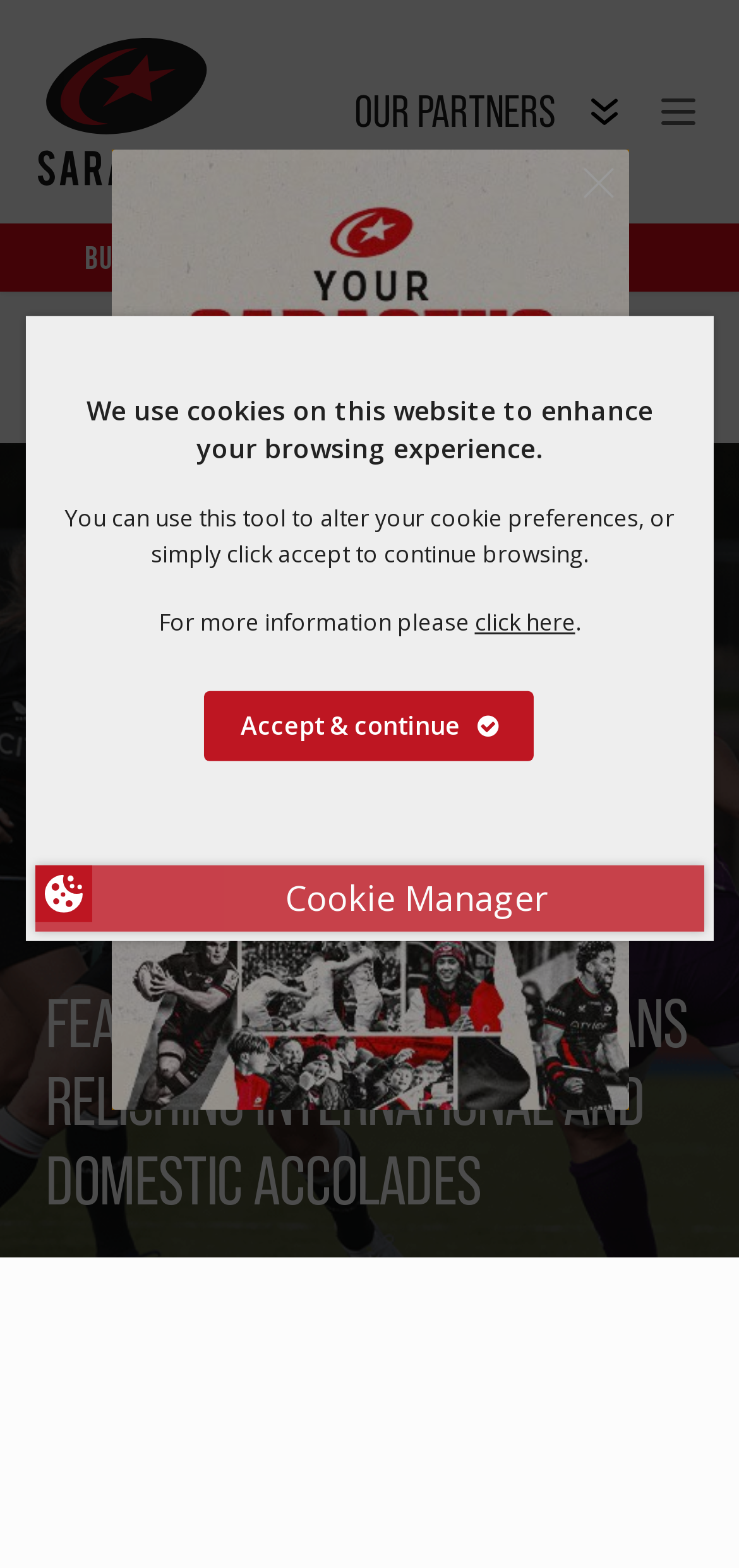Generate a comprehensive caption for the webpage you are viewing.

This webpage is about a feature interview with Kat Evans, a rugby player, and her experiences with international and domestic accolades. At the top of the page, there is a navigation menu with links to "BUY TICKETS", "LOGIN", "MATCH DAY GUIDE", "COMMUNITY & CAMPS", and "MORE". Below the navigation menu, there are several images and links to the website's partners, including Simba, Castore, Hy-Pro, and Randstad.

The main content of the page is the feature interview with Kat Evans, which is headed by a large image of her. The interview is accompanied by a heading that reads "FEATURE INTERVIEW | KAT EVANS RELISHING INTERNATIONAL AND DOMESTIC ACCOLADES" and a date "12.12.21". There are also links to "City Index" and a button with no text.

On the right side of the page, there is a column with links to "PARTNERS", "Website Banner V5 Rw (1)", "Club News", and "Women's Rugby". At the bottom of the page, there is a message about cookies and a link to "Accept & continue" or to manage cookie preferences.

There are several images throughout the page, including a large banner image at the top and smaller images of the website's partners. The overall layout is organized, with clear headings and concise text.